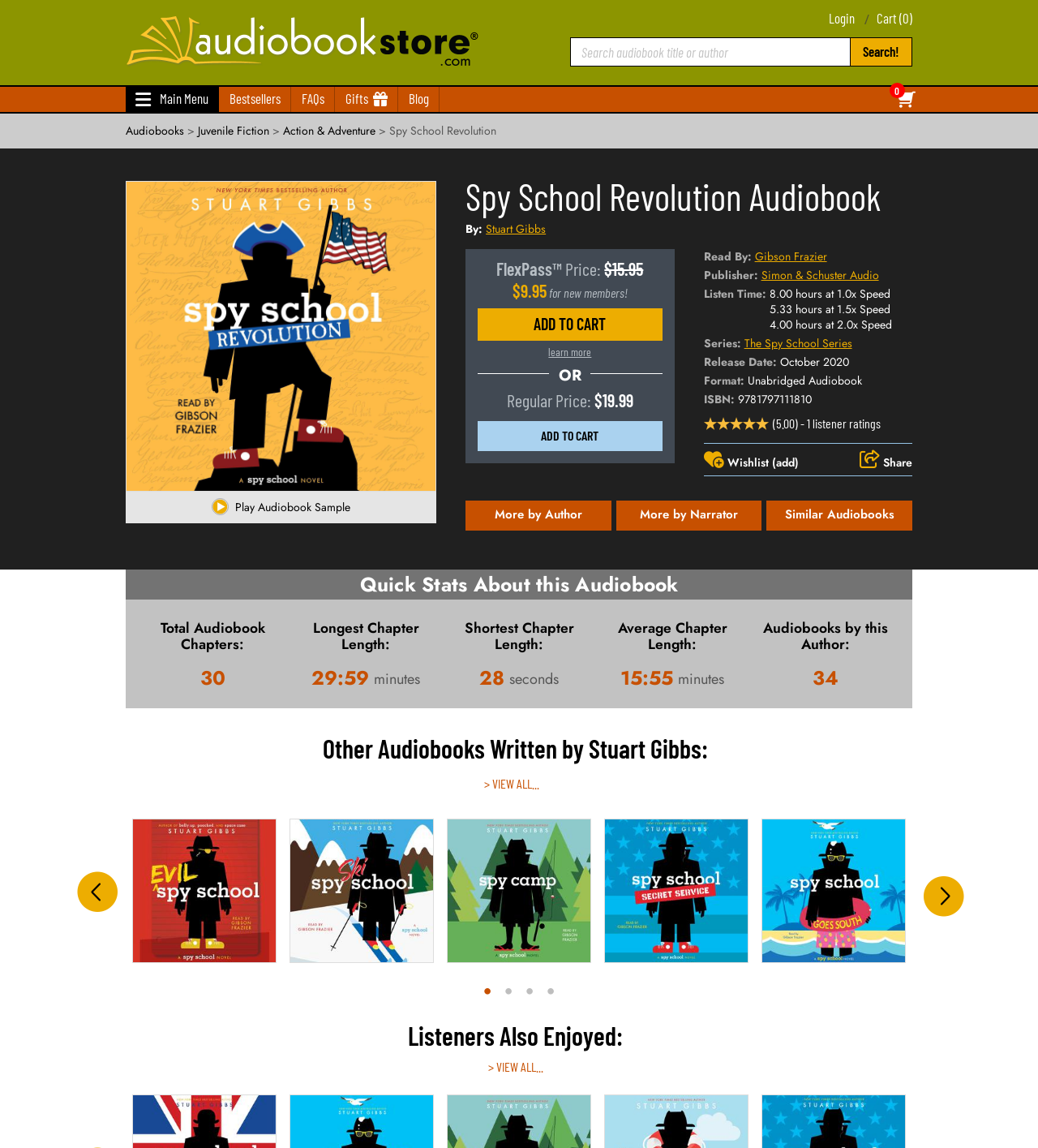What is the title of the audiobook?
Make sure to answer the question with a detailed and comprehensive explanation.

The title of the audiobook can be found in the heading element 'Spy School Revolution Audiobook' which is located at the top of the webpage, indicating that the webpage is about an audiobook with this title.